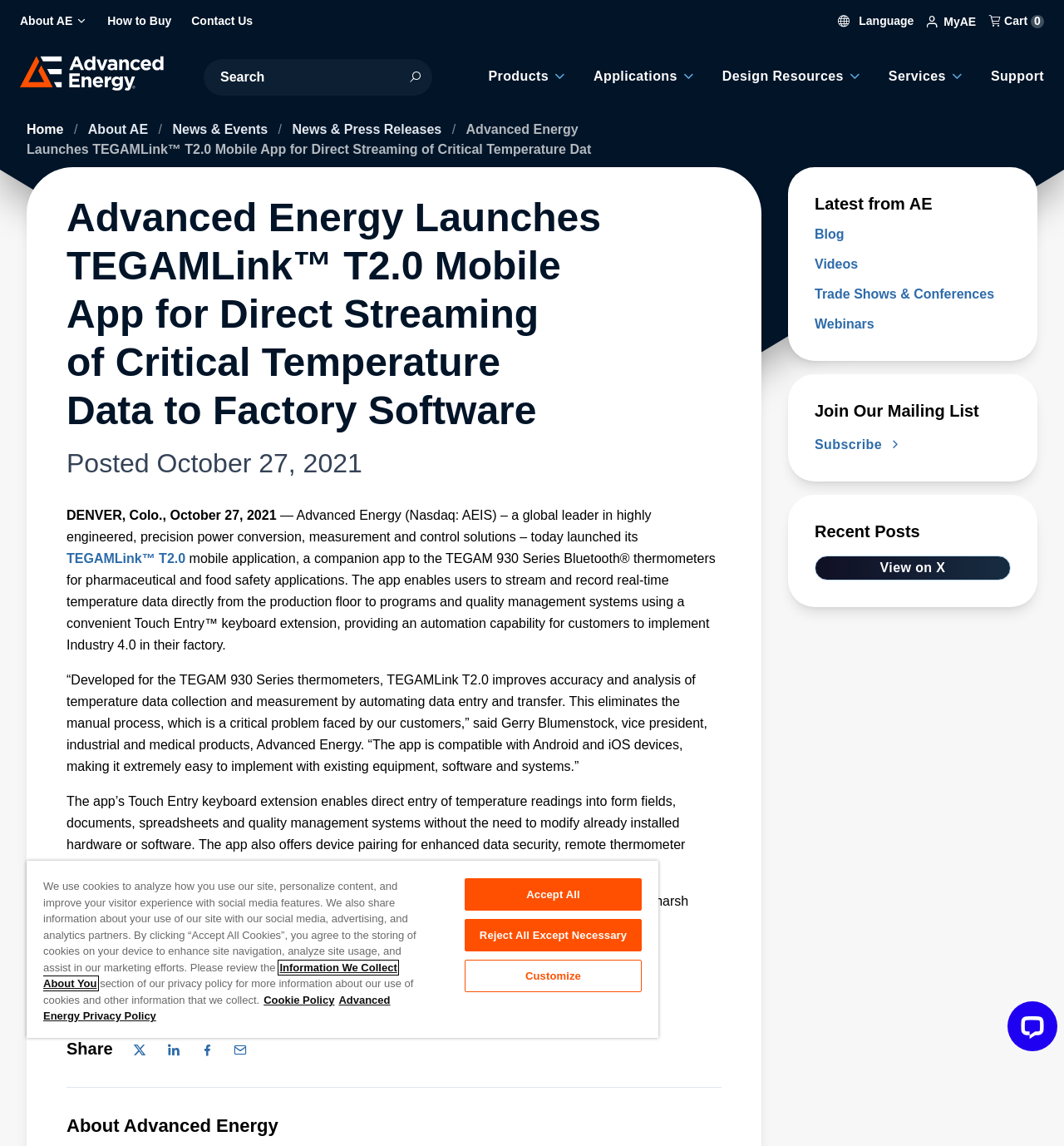Please find the bounding box for the following UI element description. Provide the coordinates in (top-left x, top-left y, bottom-right x, bottom-right y) format, with values between 0 and 1: Webinars

[0.766, 0.275, 0.95, 0.292]